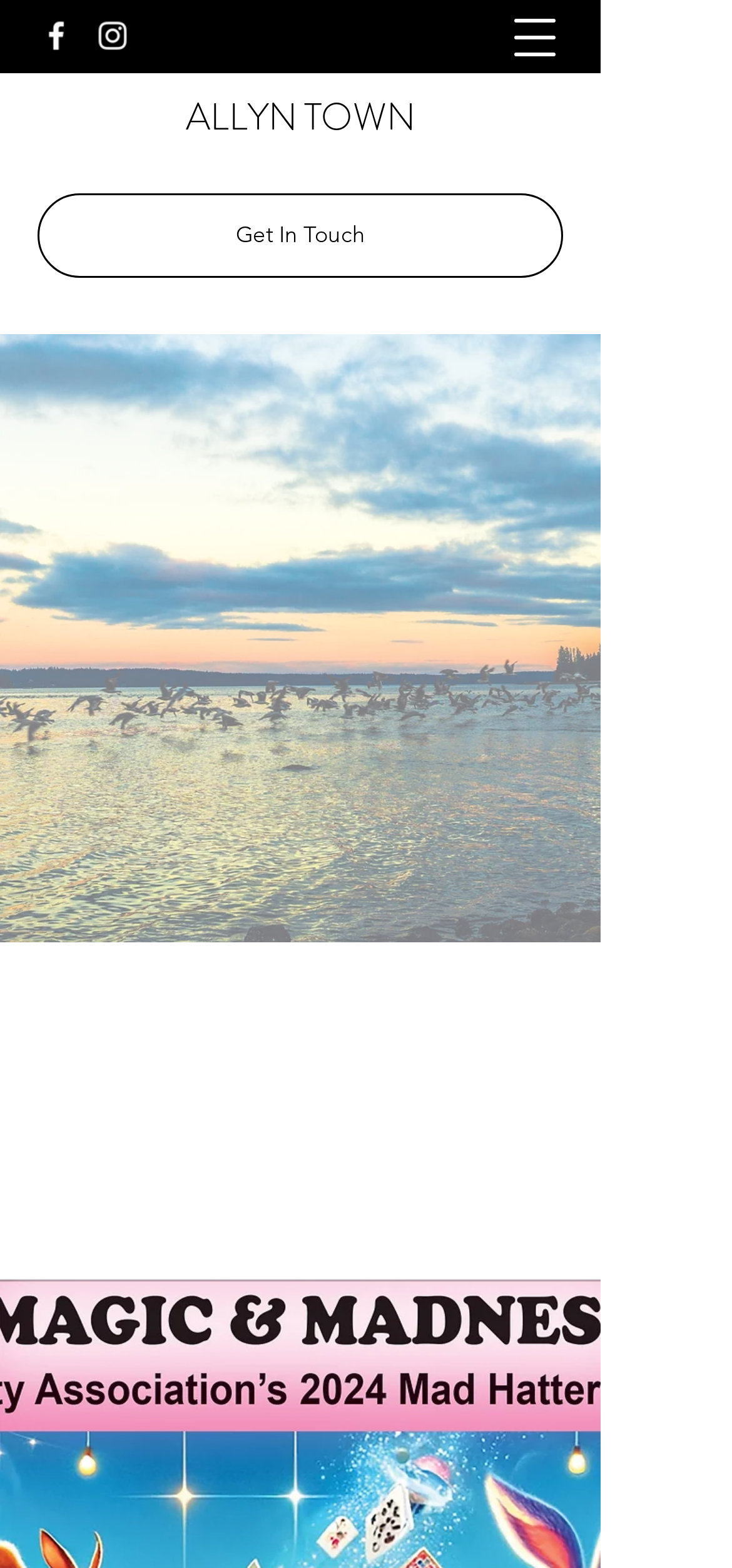Given the element description, predict the bounding box coordinates in the format (top-left x, top-left y, bottom-right x, bottom-right y). Make sure all values are between 0 and 1. Here is the element description: Blog Archives →

None